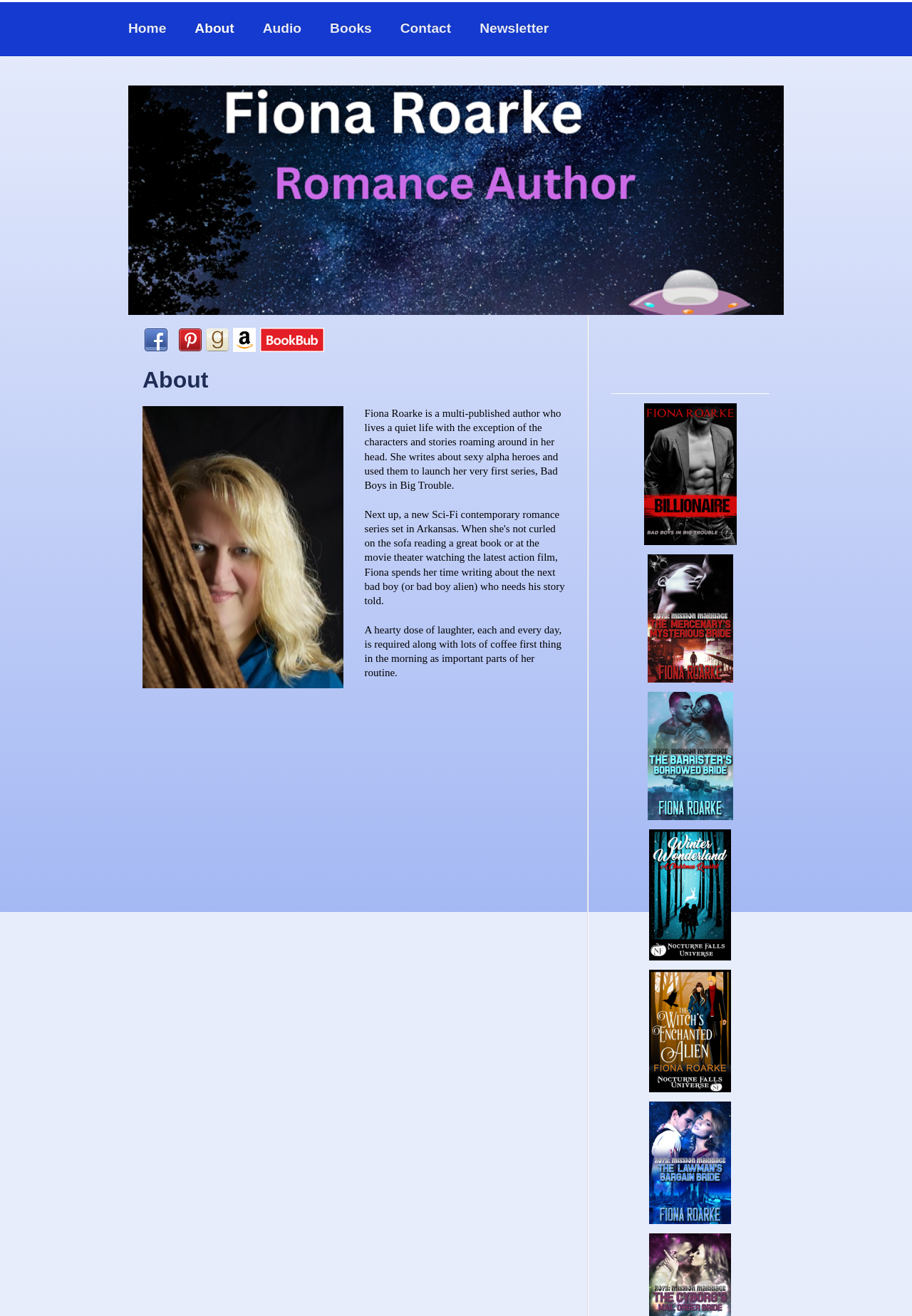Show me the bounding box coordinates of the clickable region to achieve the task as per the instruction: "Follow Fiona Roarke on Bookbub".

[0.285, 0.249, 0.355, 0.267]